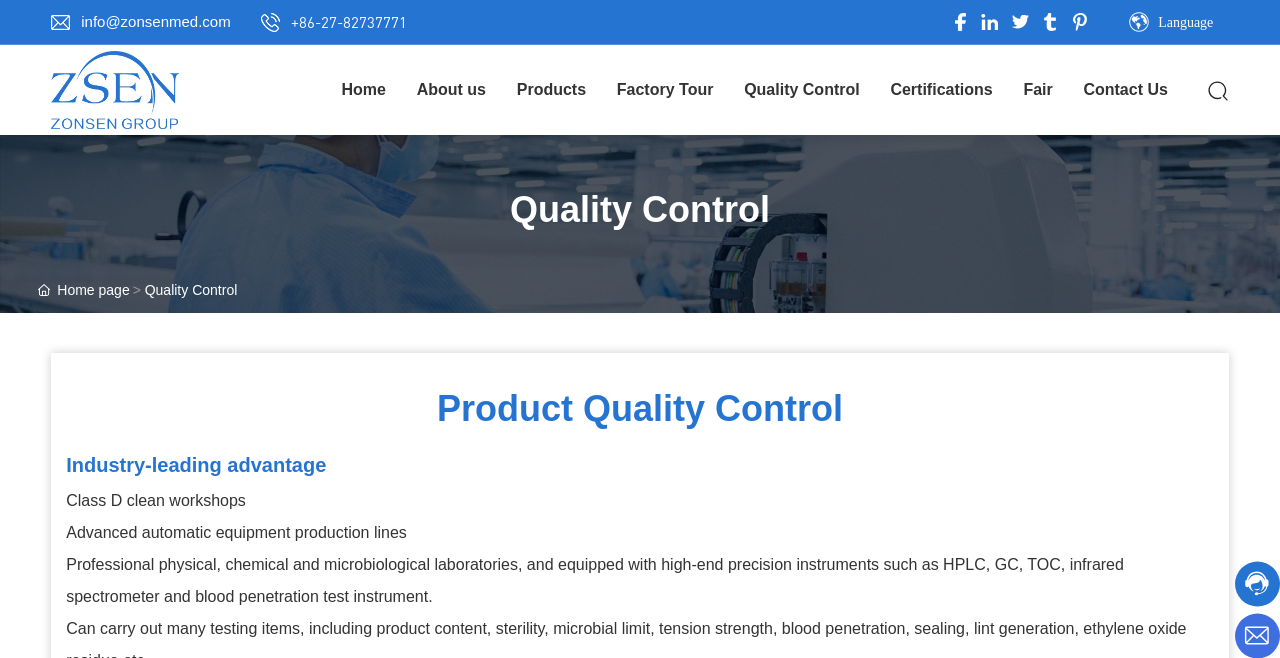What is the company's email address?
Based on the image, answer the question in a detailed manner.

I found the email address by looking at the links on the top of the webpage, where it says 'info@zonsenmed.com'.